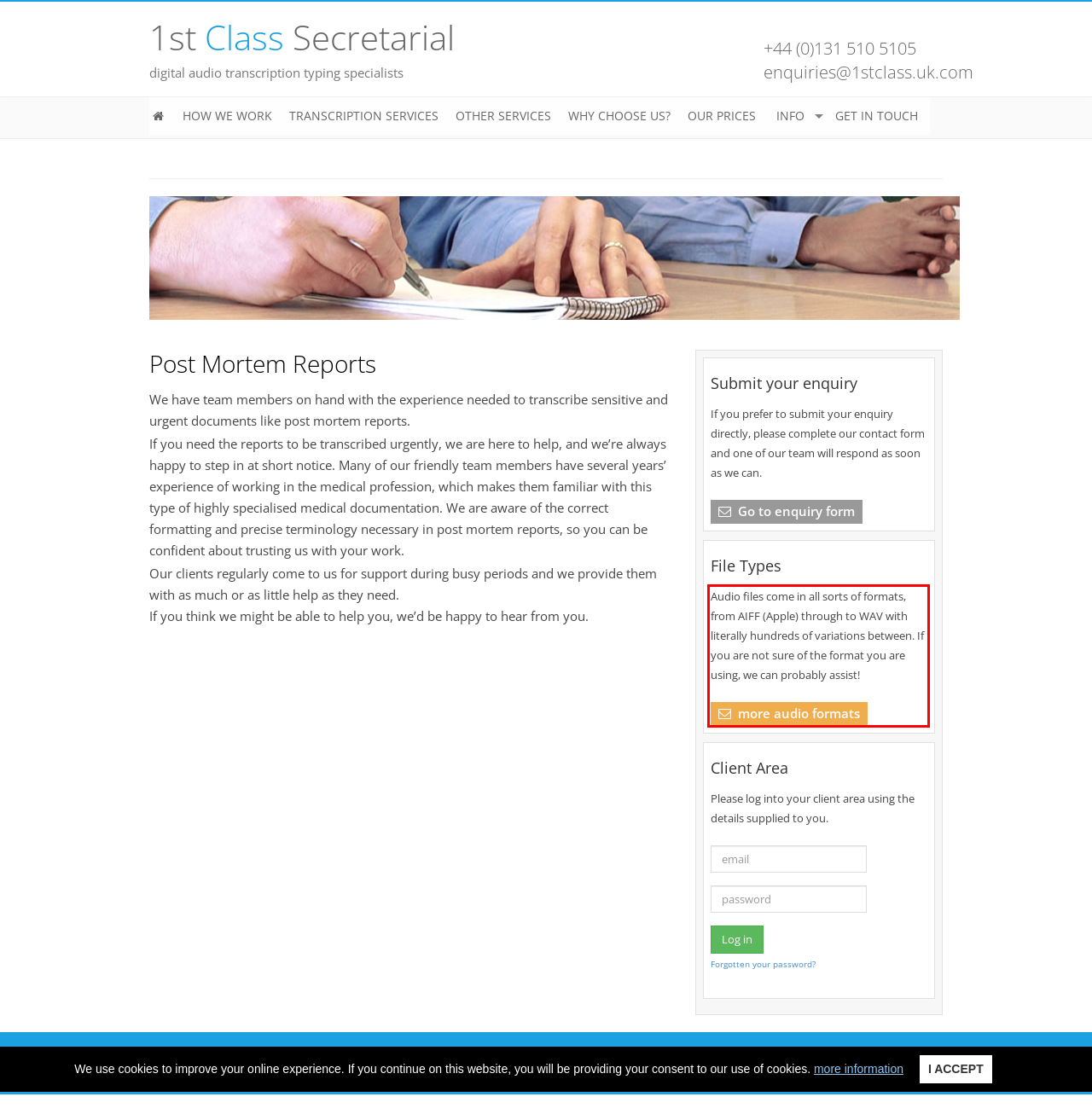You have a screenshot of a webpage where a UI element is enclosed in a red rectangle. Perform OCR to capture the text inside this red rectangle.

Audio files come in all sorts of formats, from AIFF (Apple) through to WAV with literally hundreds of variations between. If you are not sure of the format you are using, we can probably assist! more audio formats